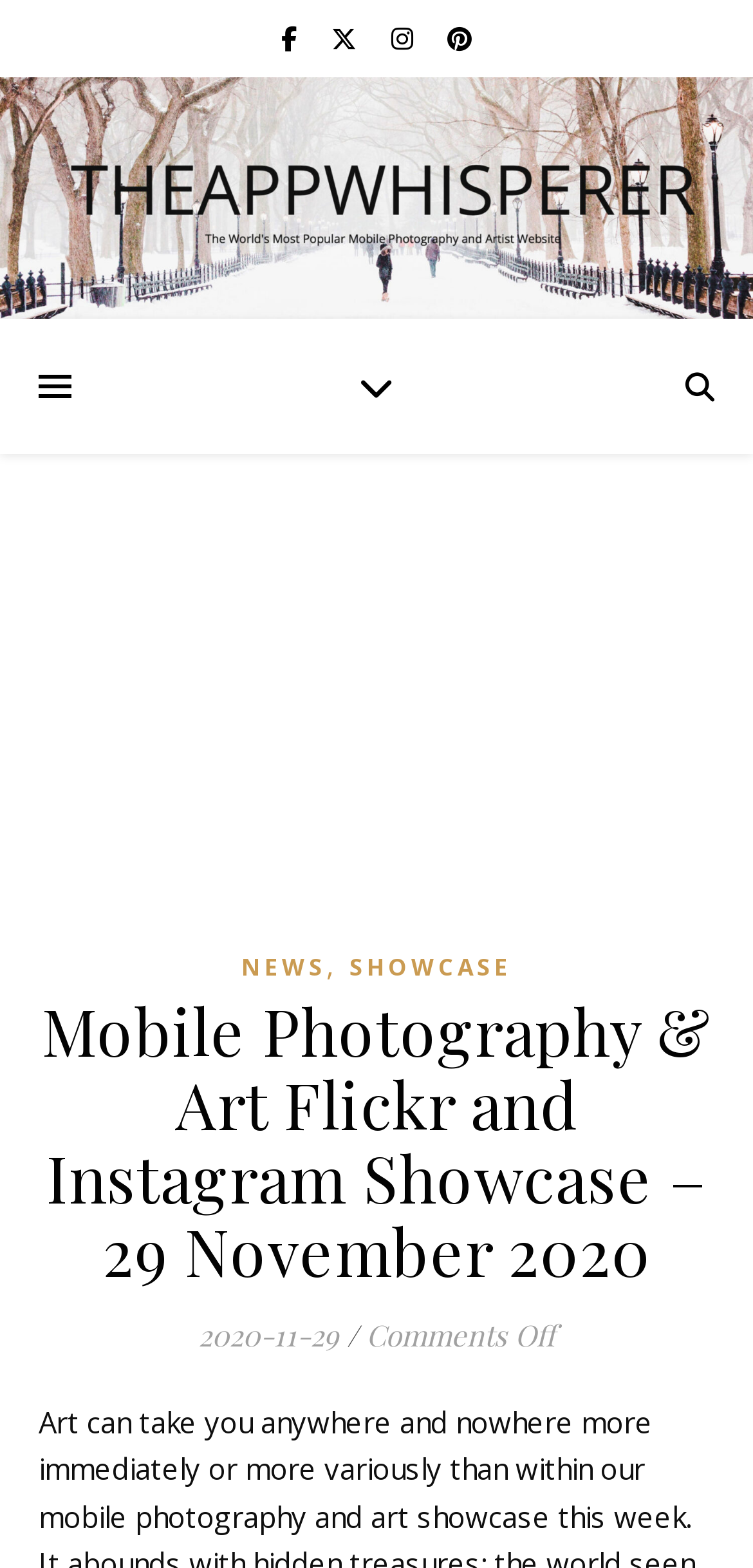Generate a detailed explanation of the webpage's features and information.

The webpage is a showcase for mobile photography and art, featuring a prominent image that takes up most of the page, with a caption "mobile photography". At the top of the page, there are four social media links, represented by icons, aligned horizontally and centered. 

Below the social media links, there is a table layout that spans the entire width of the page. Within this layout, there is a header section that contains three links: "NEWS", "SHOWCASE", and a separator in between. The header section is followed by a heading that reads "Mobile Photography & Art Flickr and Instagram Showcase – 29 November 2020". 

Underneath the heading, there are three lines of text: the date "2020-11-29", a forward slash, and "Comments Off". These texts are aligned to the left and are positioned near the bottom of the page.